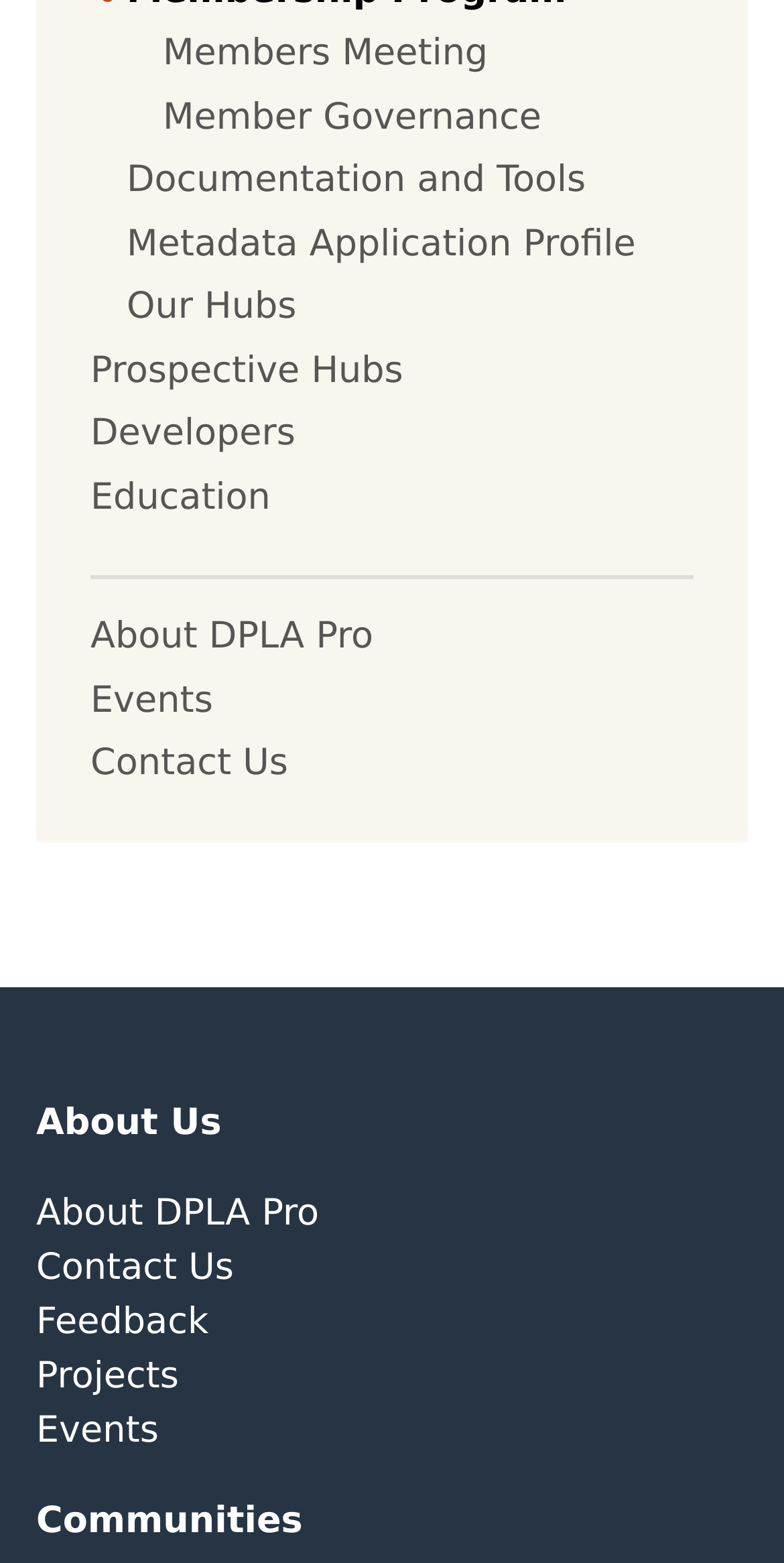Find the bounding box coordinates of the clickable area that will achieve the following instruction: "Learn about DPLA Pro".

[0.046, 0.763, 0.407, 0.79]